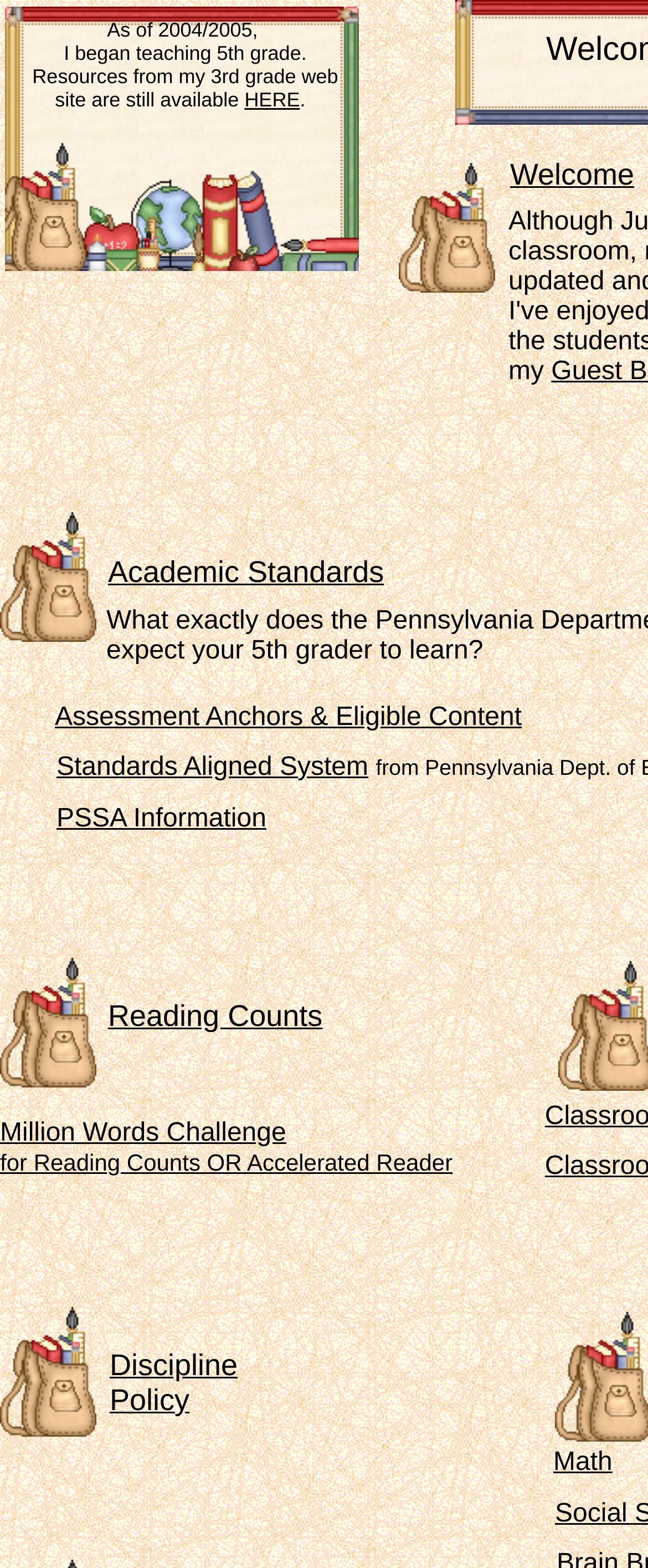Show the bounding box coordinates of the element that should be clicked to complete the task: "Check 'Reading Counts'".

[0.167, 0.637, 0.498, 0.659]